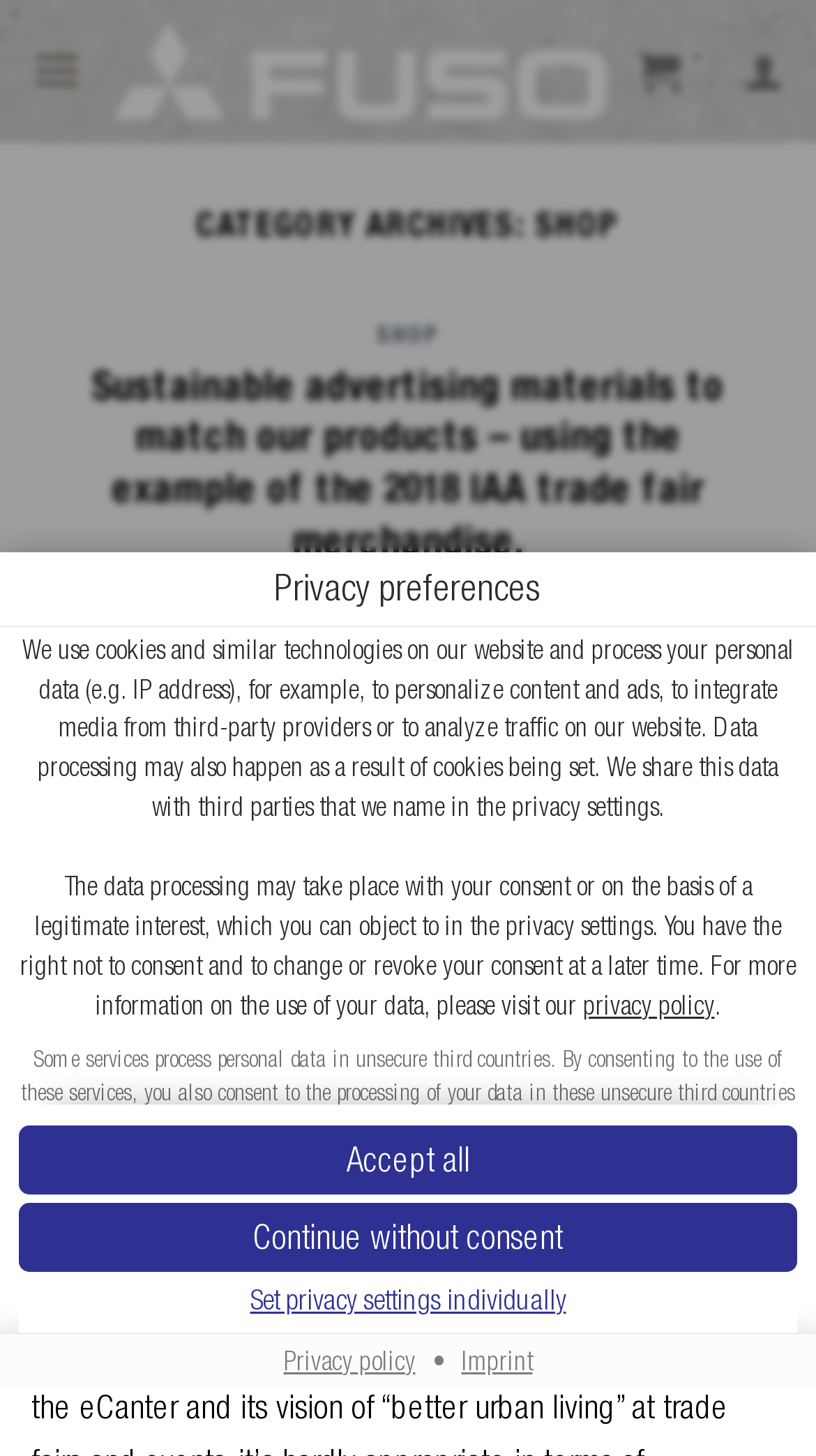What is the primary heading on this webpage?

CATEGORY ARCHIVES: SHOP